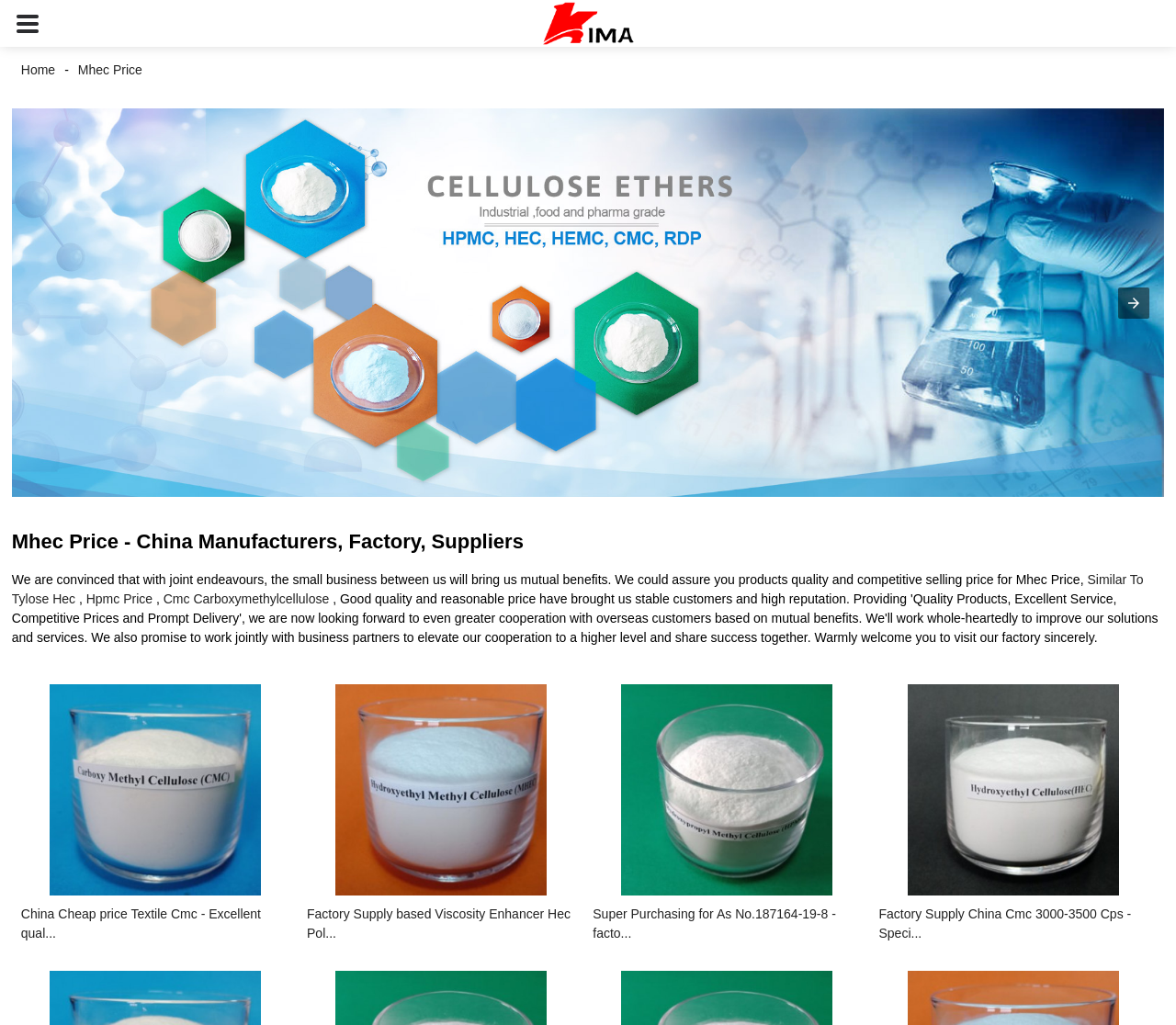What is the company name mentioned on the webpage?
Please provide a single word or phrase based on the screenshot.

Kima Chemical Co.,Ltd